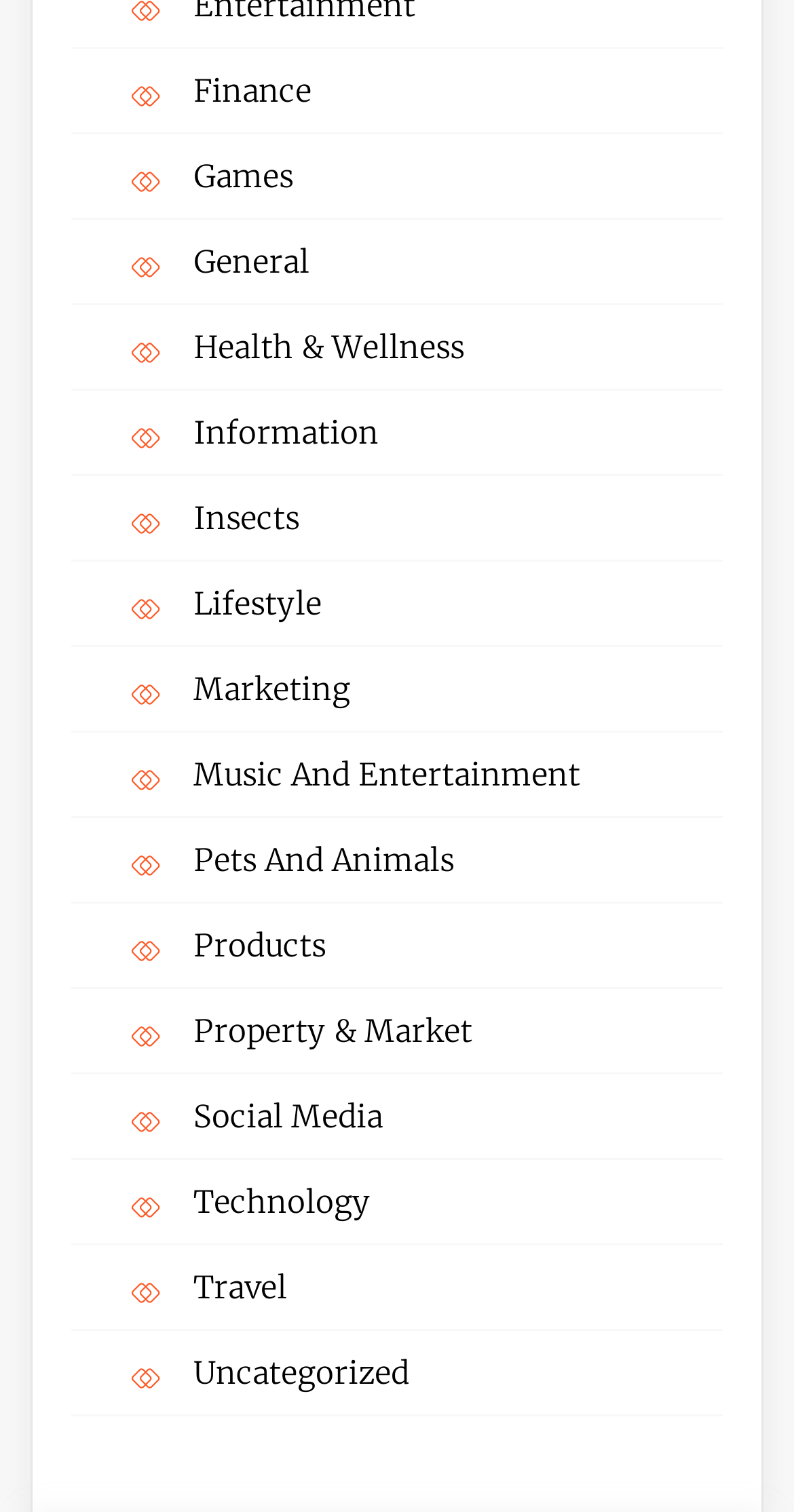Indicate the bounding box coordinates of the element that must be clicked to execute the instruction: "Explore Health & Wellness". The coordinates should be given as four float numbers between 0 and 1, i.e., [left, top, right, bottom].

[0.244, 0.217, 0.631, 0.243]